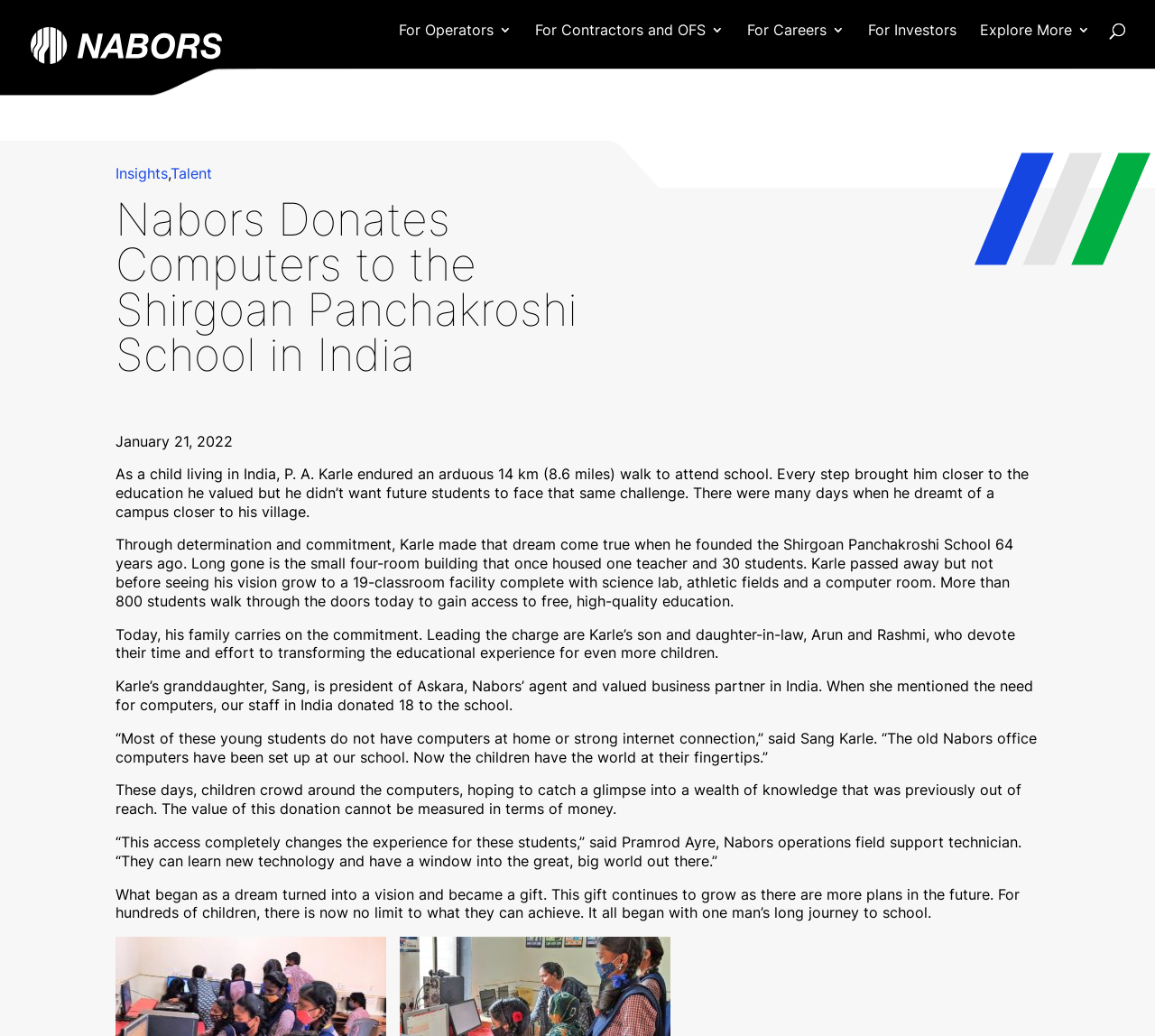Please determine the bounding box coordinates of the area that needs to be clicked to complete this task: 'Select an option from the dropdown menu for Auswahlstatus'. The coordinates must be four float numbers between 0 and 1, formatted as [left, top, right, bottom].

None